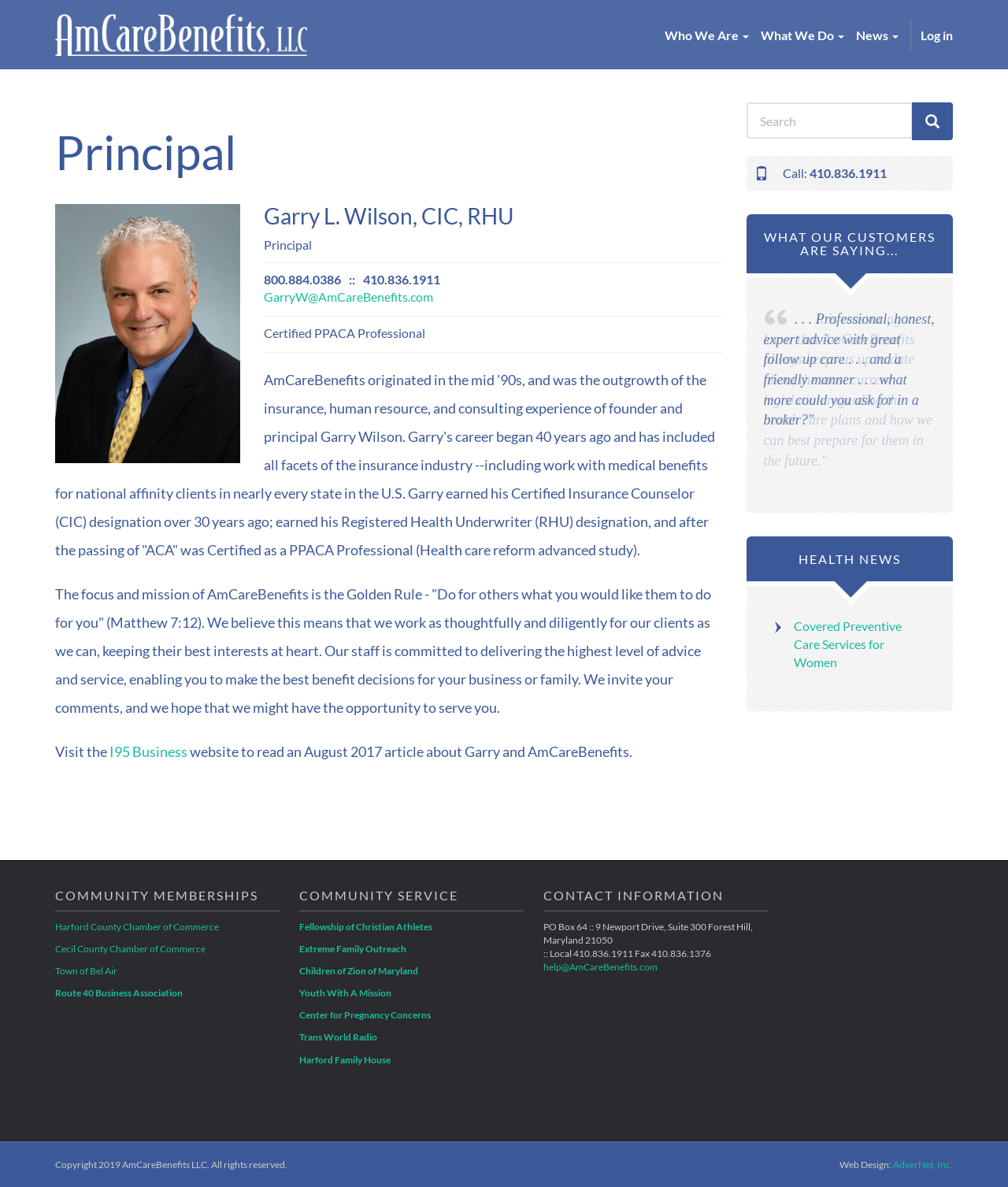Determine the bounding box coordinates in the format (top-left x, top-left y, bottom-right x, bottom-right y). Ensure all values are floating point numbers between 0 and 1. Identify the bounding box of the UI element described by: Farnsworth

None